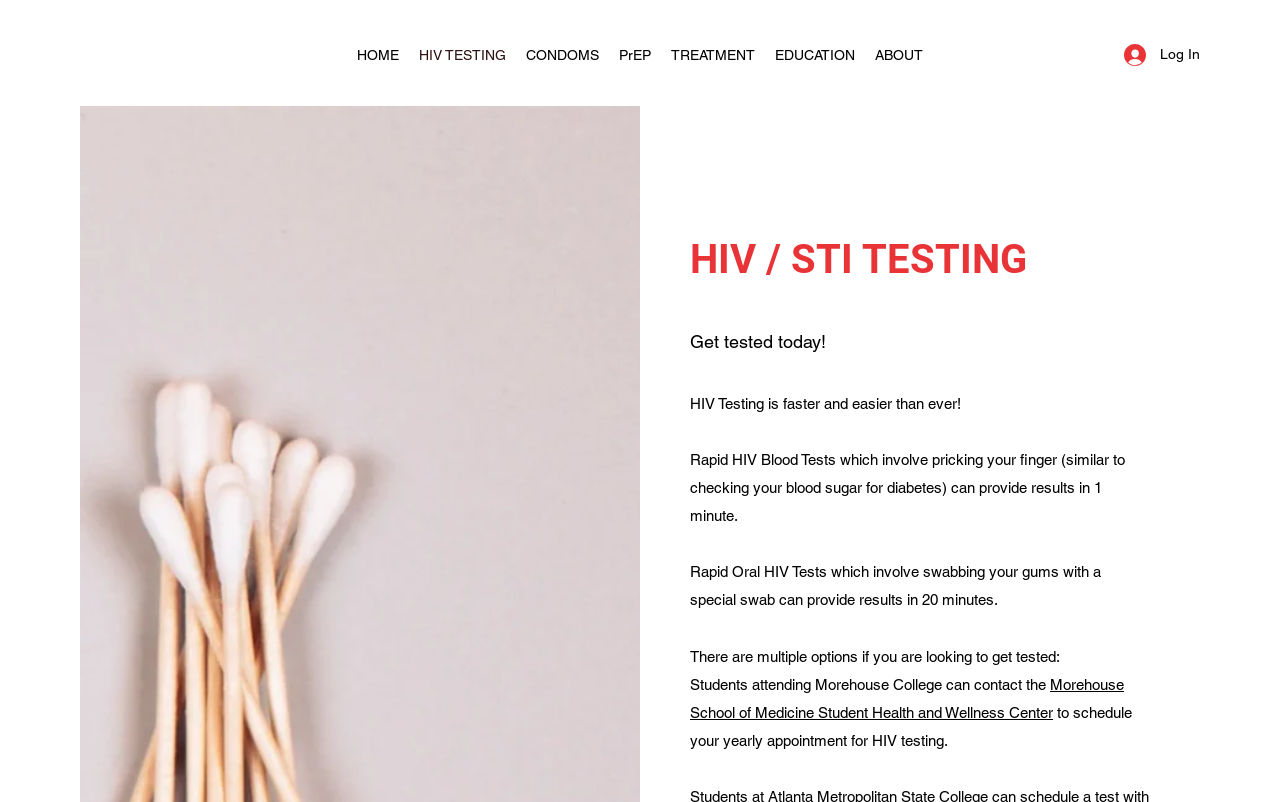Construct a comprehensive description capturing every detail on the webpage.

The webpage is about free HIV testing services provided by Morehouse School of Medicine. At the top, there is a navigation menu with links to different sections of the website, including "HOME", "HIV TESTING", "CONDOMS", "PrEP", "TREATMENT", "EDUCATION", and "ABOUT". On the top right, there is a "Log In" button accompanied by a small image.

Below the navigation menu, there is a prominent heading "HIV / STI TESTING" that spans across the page. Underneath the heading, there is a call-to-action phrase "Get tested today!" followed by a brief description of the HIV testing process. The description explains that rapid HIV blood tests can provide results in 1 minute, while rapid oral HIV tests can provide results in 20 minutes.

Further down, there is a section that outlines the options for getting tested, including contacting the Morehouse School of Medicine Student Health and Wellness Center for students attending Morehouse College. This section includes a link to the center's webpage. Overall, the webpage is focused on providing information and resources for individuals seeking free HIV testing services.